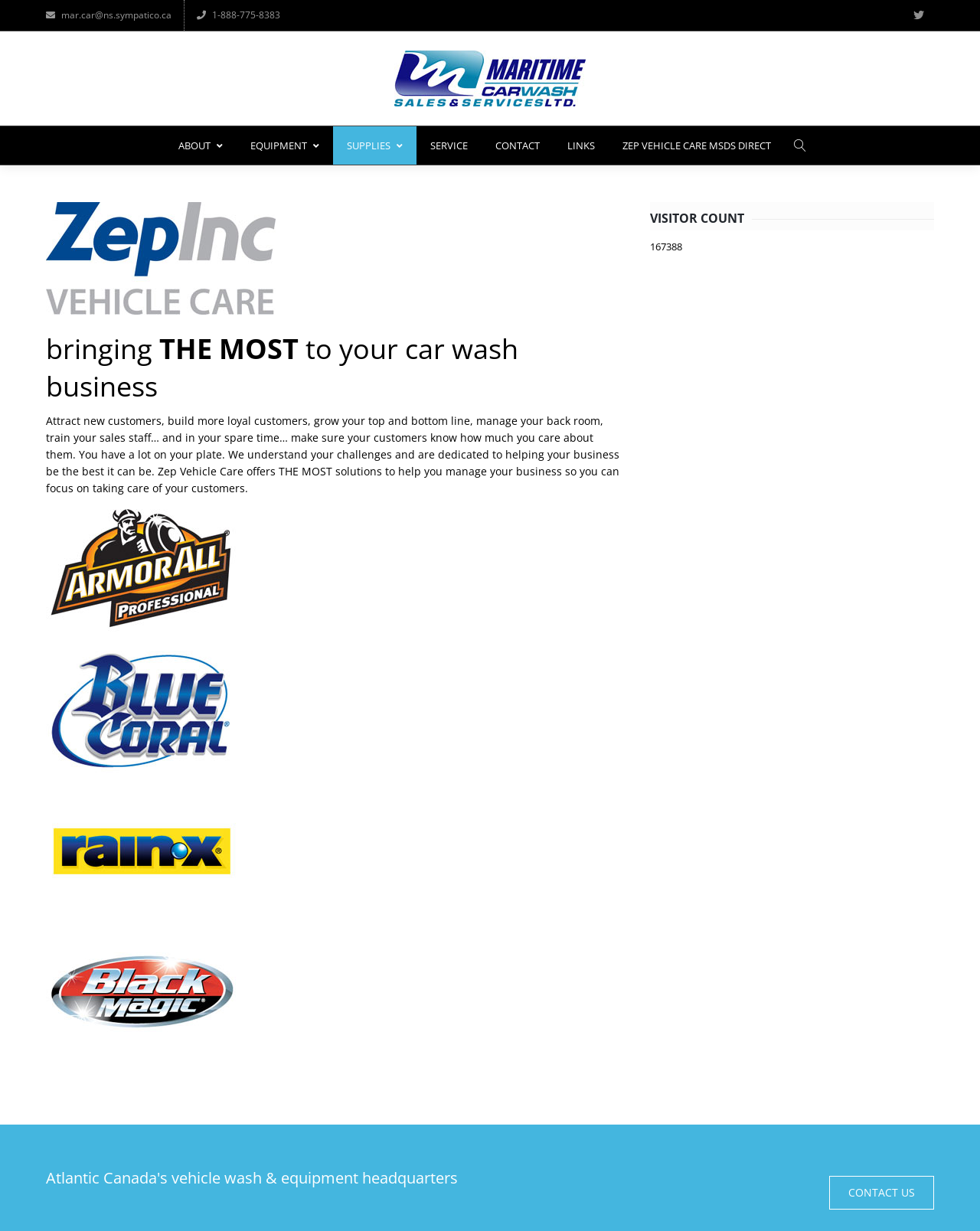Bounding box coordinates should be provided in the format (top-left x, top-left y, bottom-right x, bottom-right y) with all values between 0 and 1. Identify the bounding box for this UI element: title="Maritime Car Wash"

[0.402, 0.041, 0.598, 0.086]